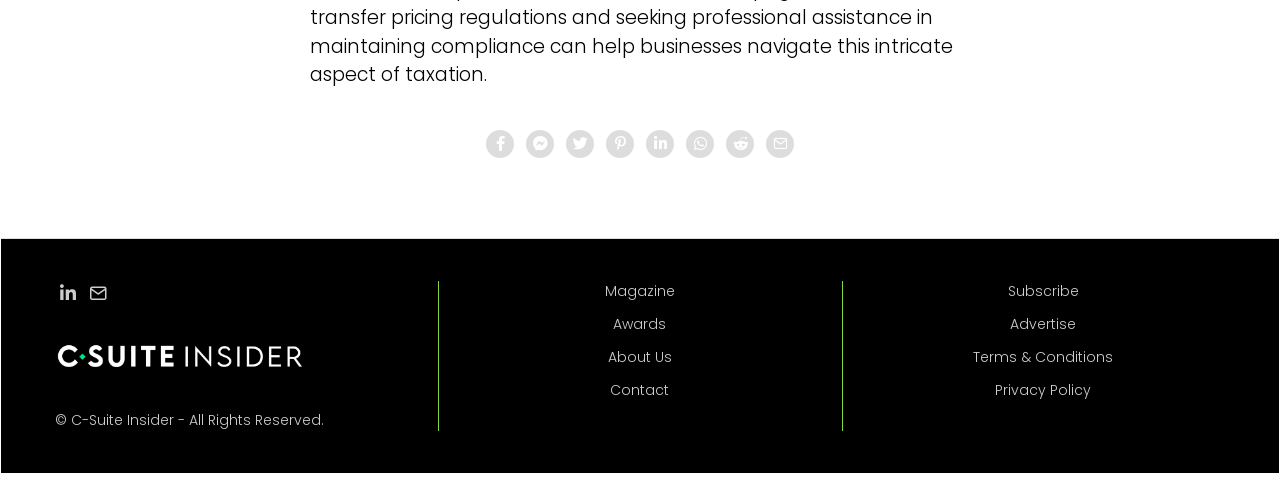Find the bounding box coordinates for the element described here: "Accept".

None